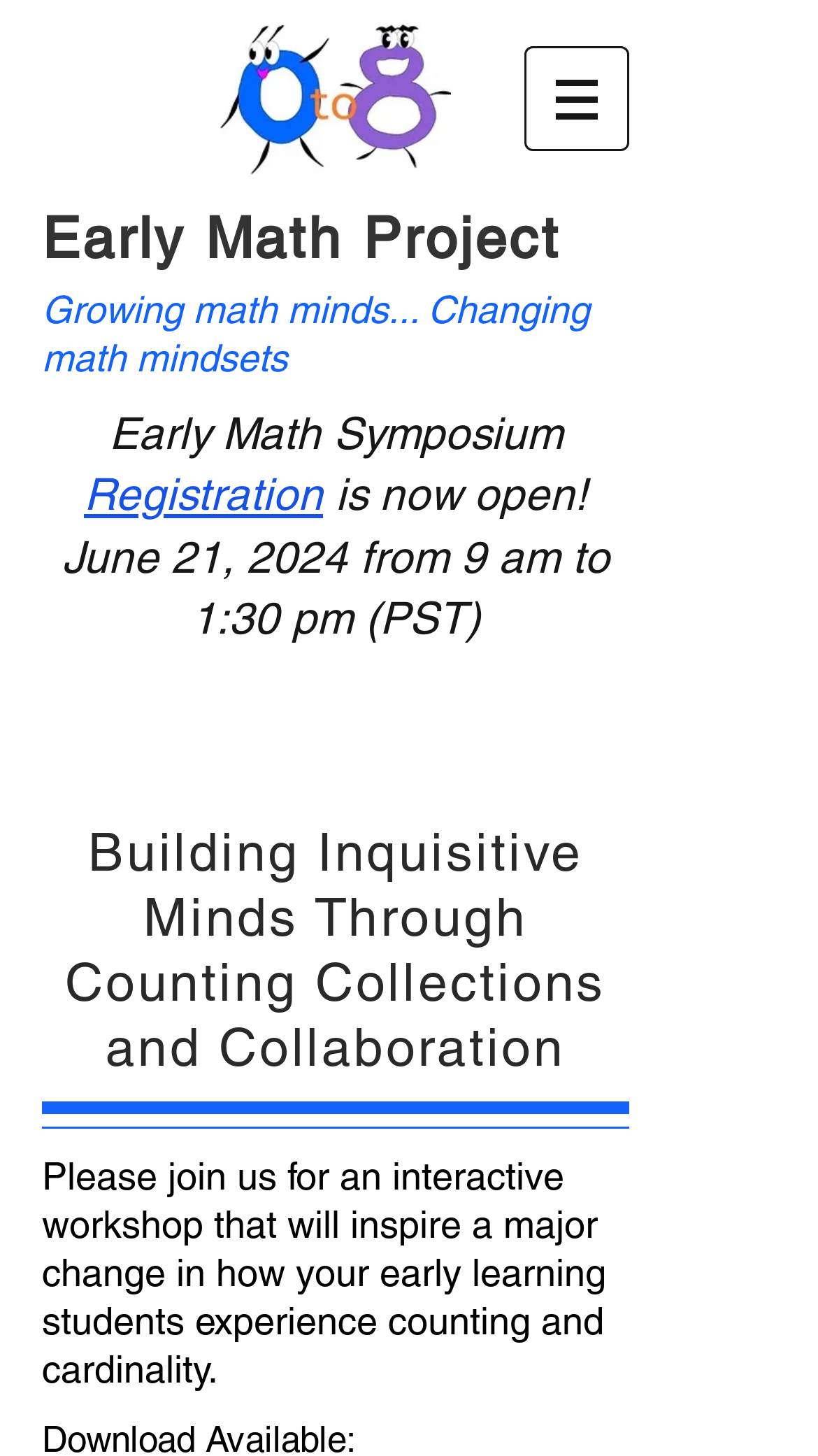Locate the heading on the webpage and return its text.

Early Math Project